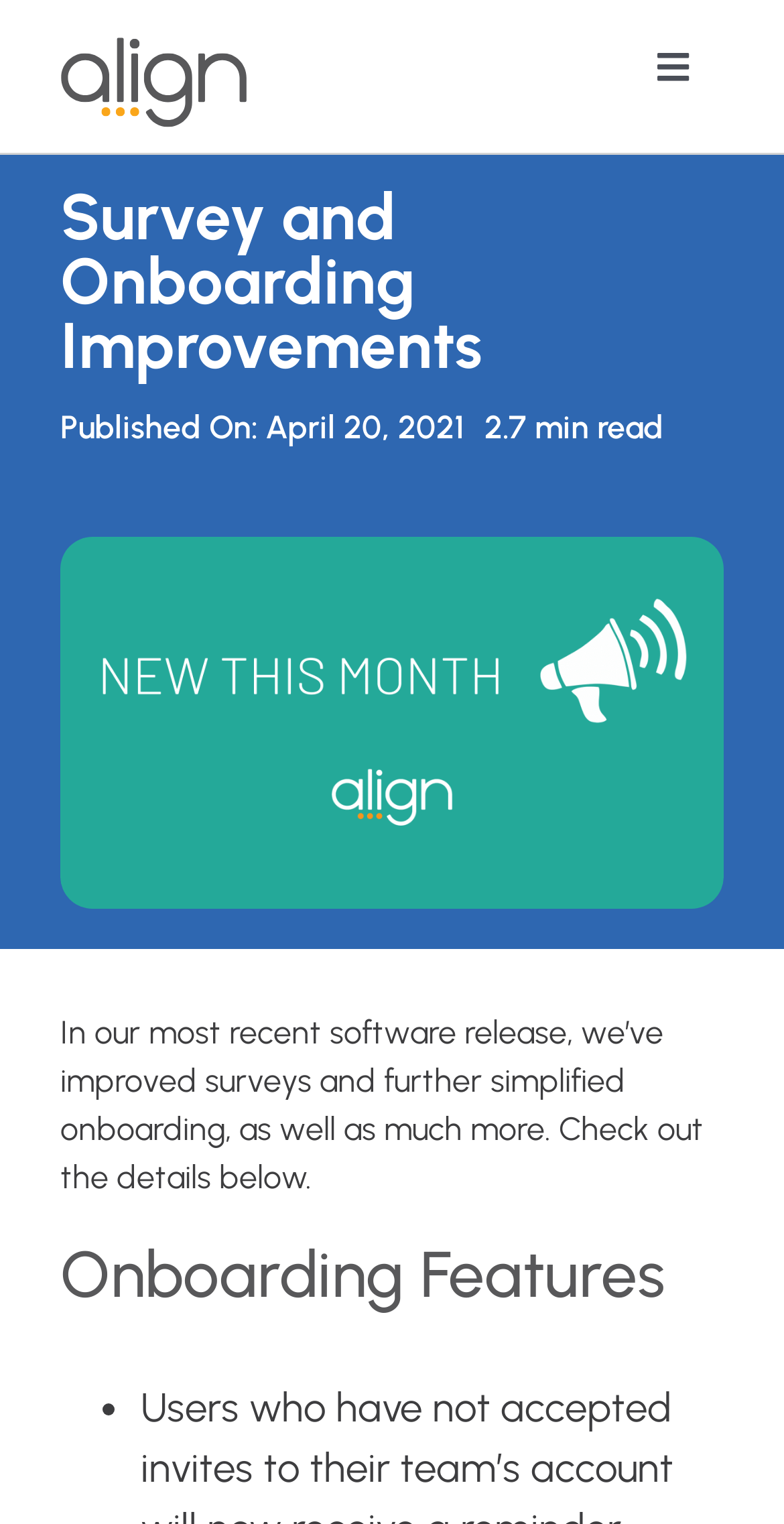What is the purpose of the button with a search icon?
Please provide a single word or phrase as your answer based on the screenshot.

Search